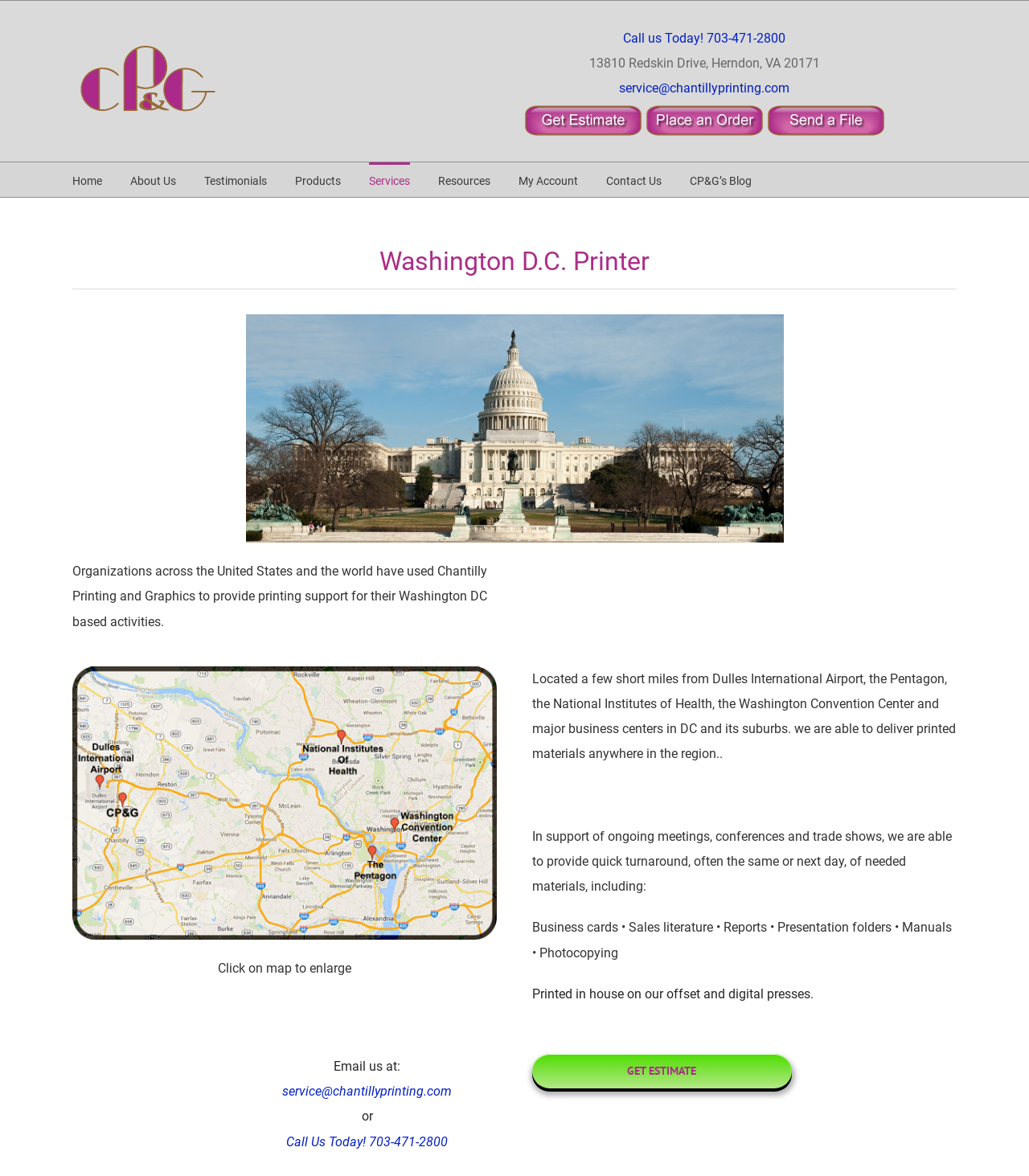Identify the bounding box coordinates for the element that needs to be clicked to fulfill this instruction: "Click the 'Get Estimate' button". Provide the coordinates in the format of four float numbers between 0 and 1: [left, top, right, bottom].

[0.508, 0.089, 0.625, 0.116]